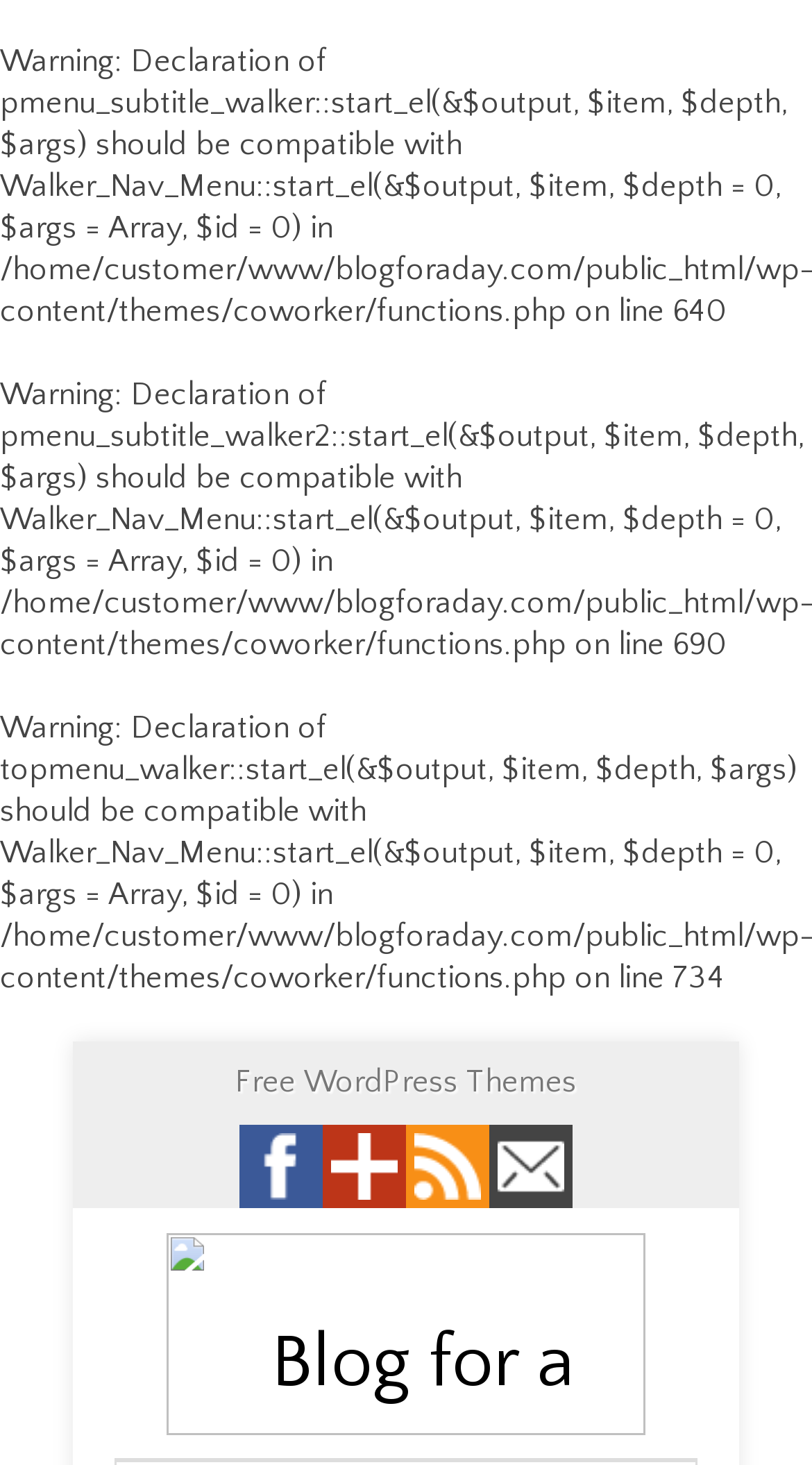Look at the image and write a detailed answer to the question: 
How many social media links are there?

I counted the number of link elements that seem to be social media links, which are 'Facebook', 'Google+', 'RSS', and 'e-mail'.